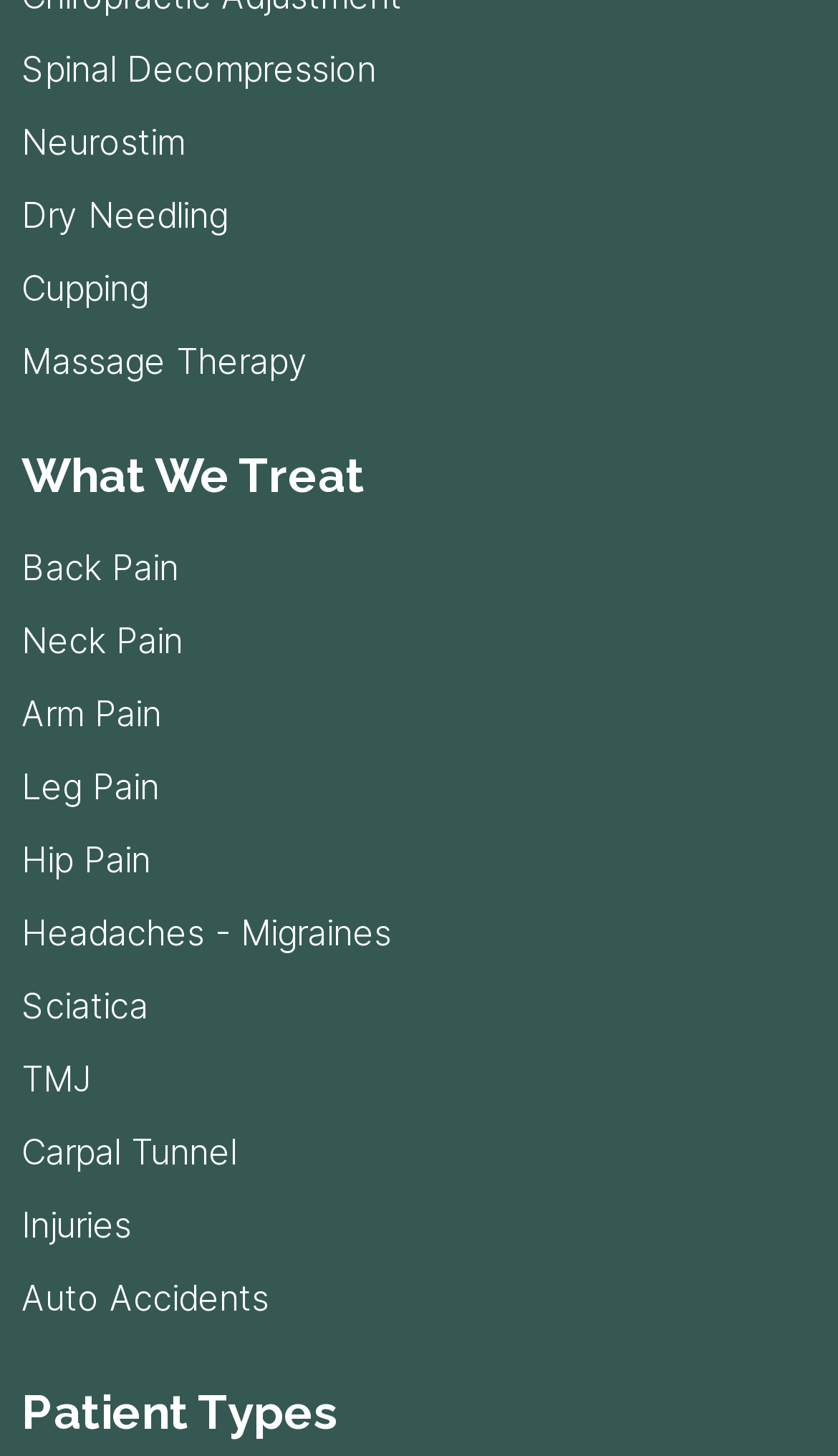Please find the bounding box coordinates of the clickable region needed to complete the following instruction: "View Back Pain treatment". The bounding box coordinates must consist of four float numbers between 0 and 1, i.e., [left, top, right, bottom].

[0.026, 0.371, 0.974, 0.407]